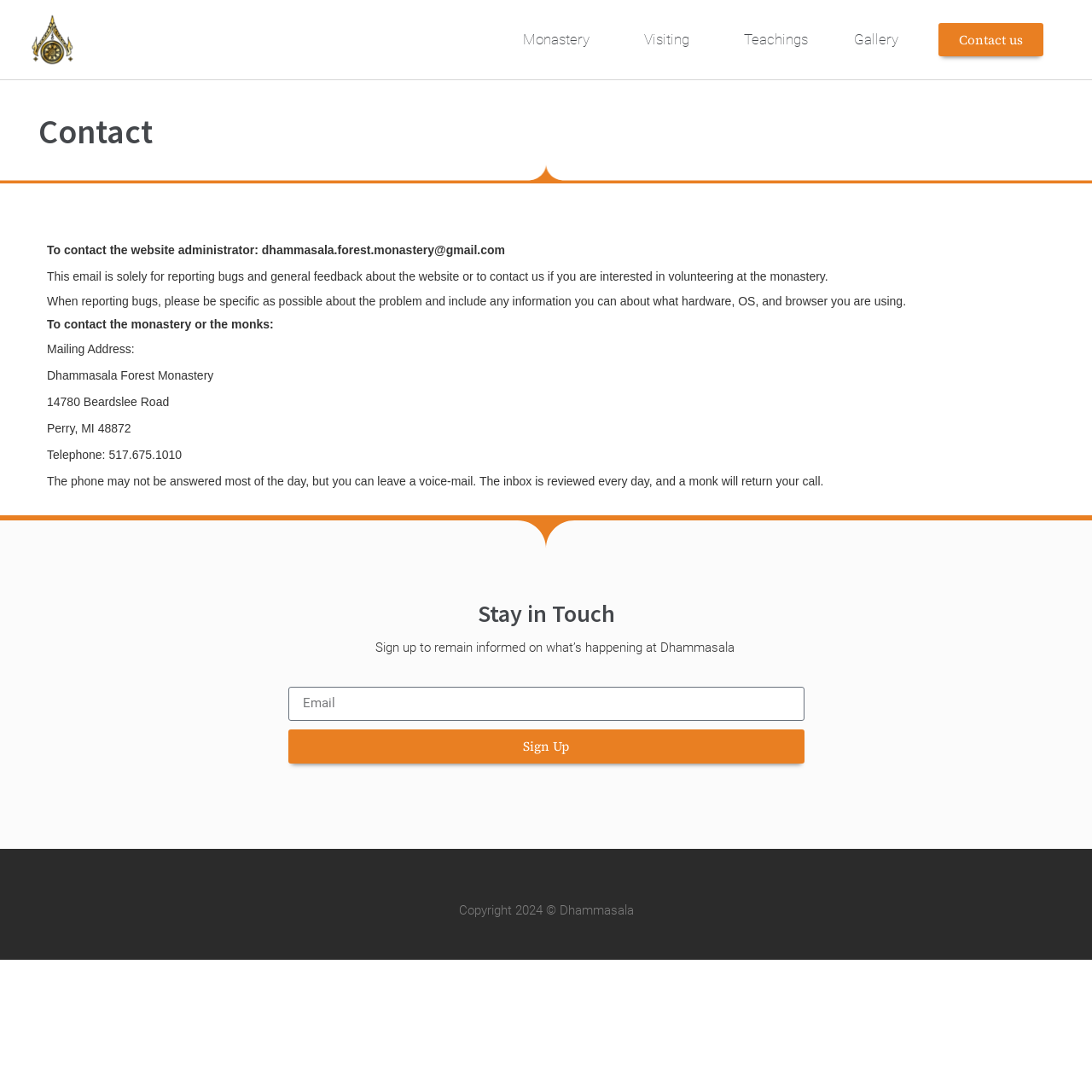Using the provided element description: "alt="dhamma logo"", identify the bounding box coordinates. The coordinates should be four floats between 0 and 1 in the order [left, top, right, bottom].

[0.023, 0.012, 0.073, 0.061]